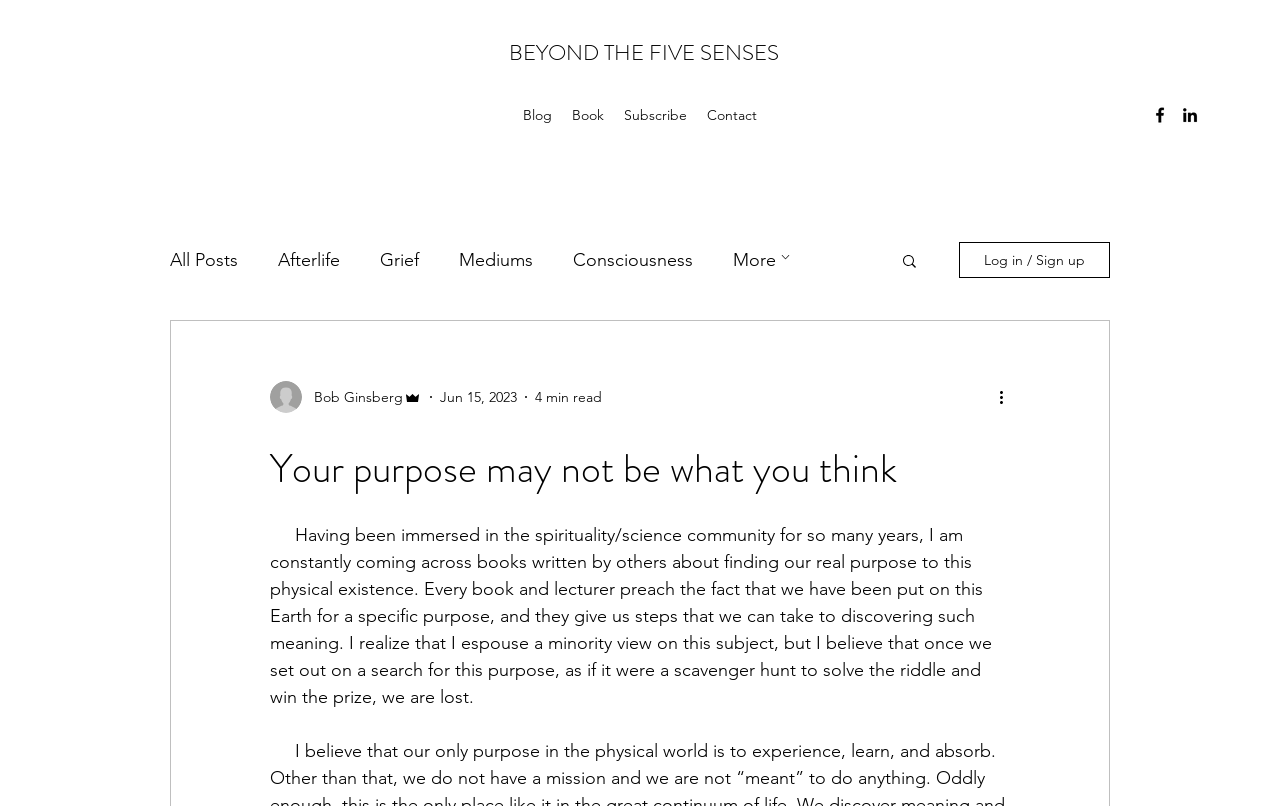Please find the bounding box coordinates of the element that must be clicked to perform the given instruction: "Click on the 'BEYOND THE FIVE SENSES' link". The coordinates should be four float numbers from 0 to 1, i.e., [left, top, right, bottom].

[0.397, 0.046, 0.608, 0.084]